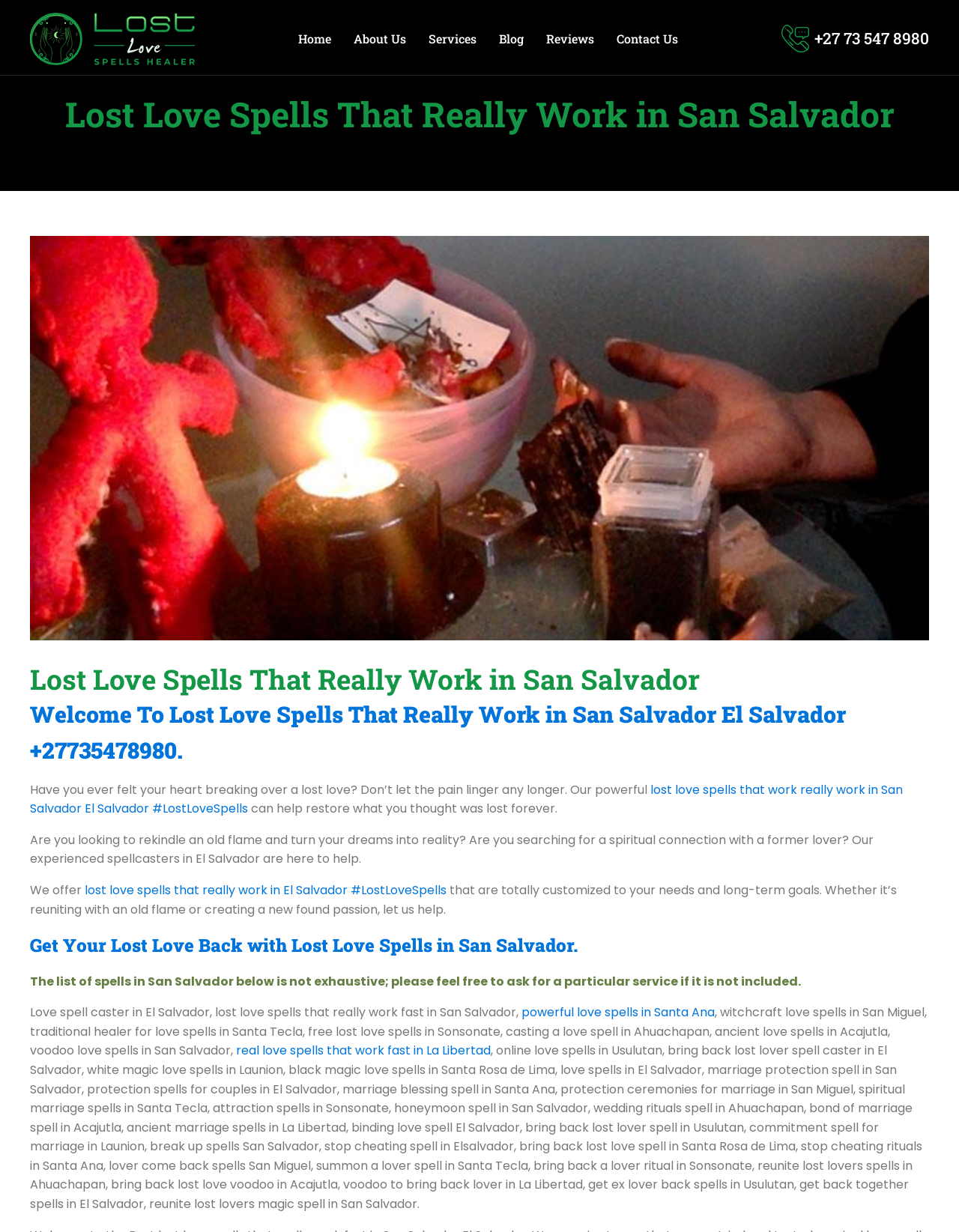Could you identify the text that serves as the heading for this webpage?

Lost Love Spells That Really Work in San Salvador